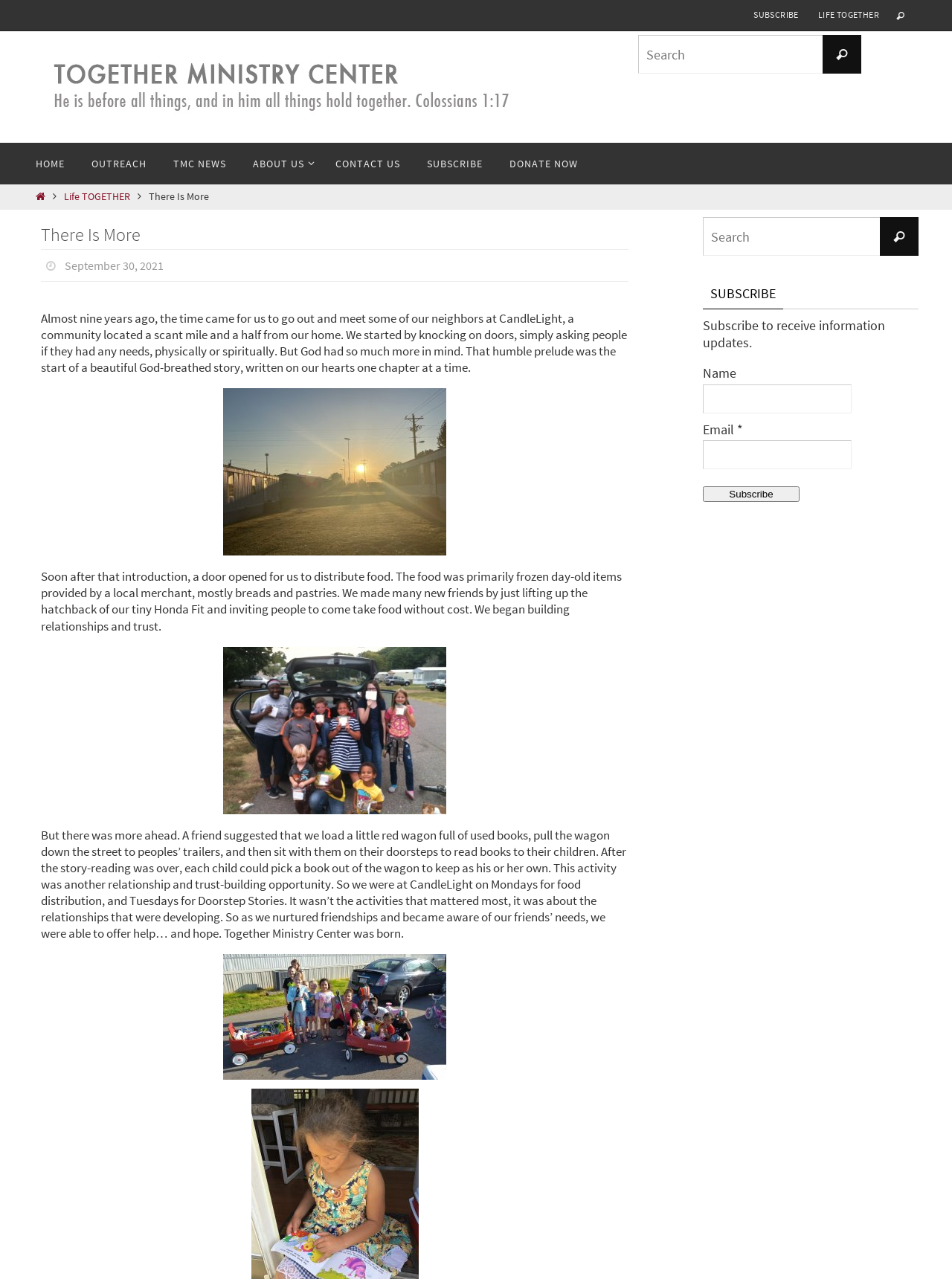Locate the bounding box coordinates of the region to be clicked to comply with the following instruction: "Subscribe to receive information updates". The coordinates must be four float numbers between 0 and 1, in the form [left, top, right, bottom].

[0.738, 0.38, 0.84, 0.393]